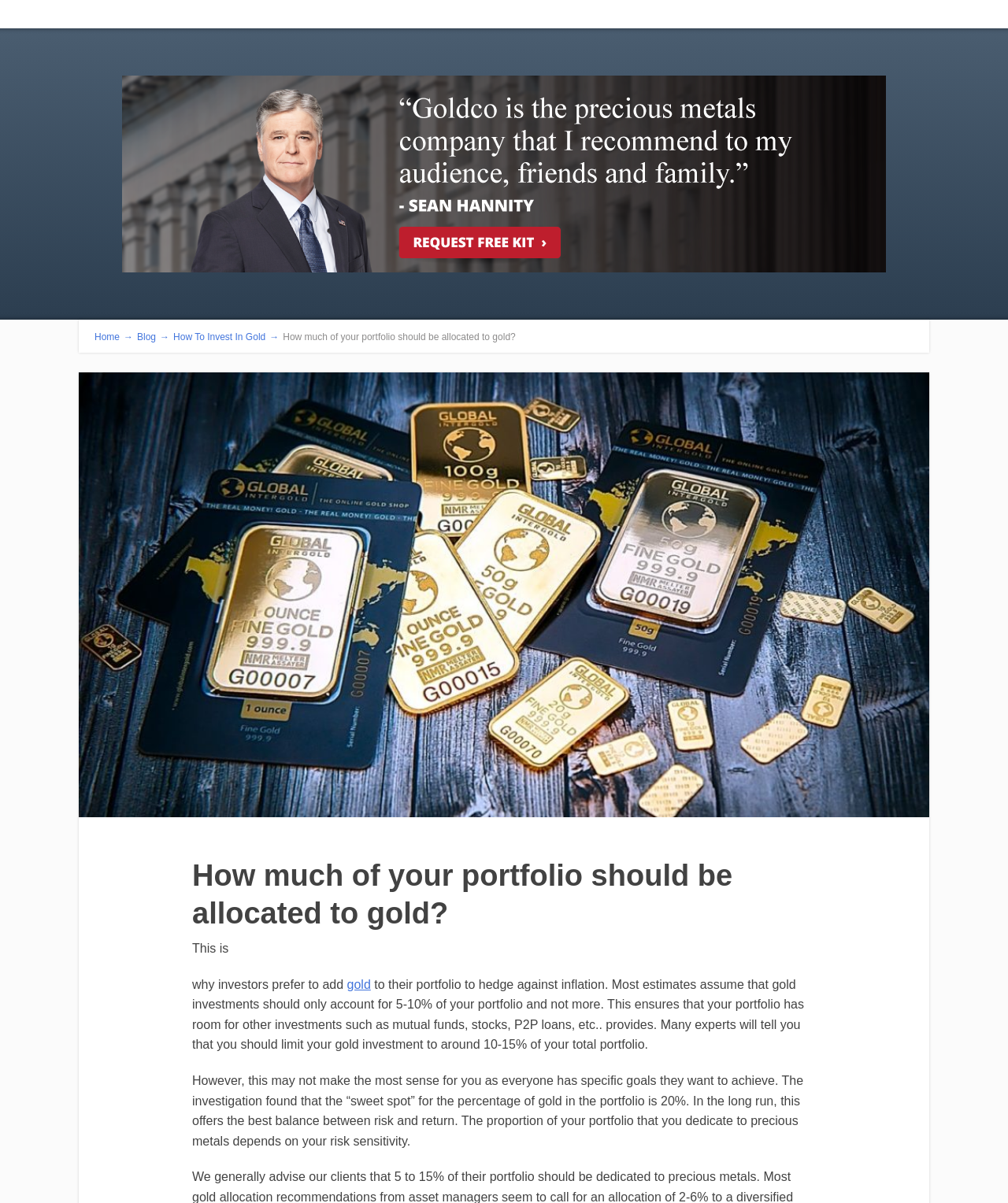Generate a comprehensive description of the contents of the webpage.

The webpage is about a guide to allocating gold in a portfolio, specifically discussing the ideal percentage of gold investment. At the top, there are four links: an empty link, "Home →", "Blog →", and "How To Invest In Gold →", aligned horizontally. Below these links, there is a heading that reads "How much of your portfolio should be allocated to gold?".

On the left side of the page, there is a large image that takes up most of the vertical space. To the right of the image, there is a section of text that starts with the question "How much of your portfolio should be allocated to gold?" and continues to explain why investors prefer to add gold to their portfolio to hedge against inflation. The text also provides estimates of the ideal percentage of gold investment, citing that most experts recommend 5-10% of the portfolio, but some research suggests 20% may be the "sweet spot" for balancing risk and return.

The text is divided into four paragraphs, with a link to "gold" in the second paragraph. The paragraphs are stacked vertically, with the last paragraph located near the bottom of the page. Overall, the webpage appears to be an informative article or guide about investing in gold.